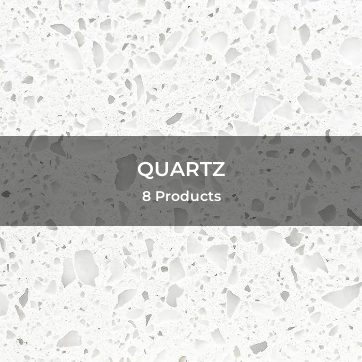What type of design style is quartz popular in?
Please respond to the question with a detailed and thorough explanation.

The caption states that the clean aesthetic and polished finish of the quartz contribute to its popularity in contemporary interior design, where it adds a touch of sophistication and style.